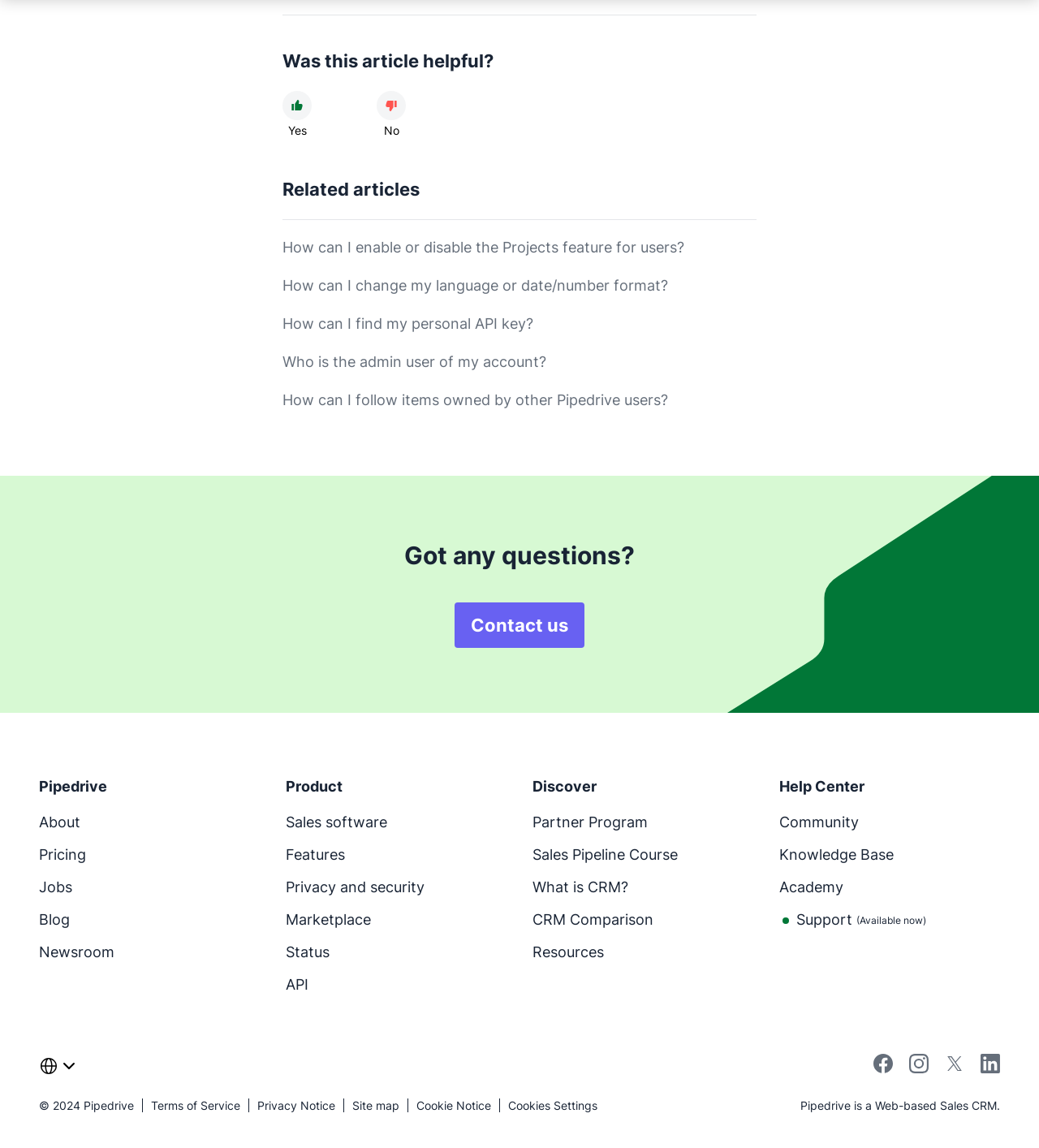Please give a succinct answer to the question in one word or phrase:
What is the company name mentioned in the footer?

Pipedrive